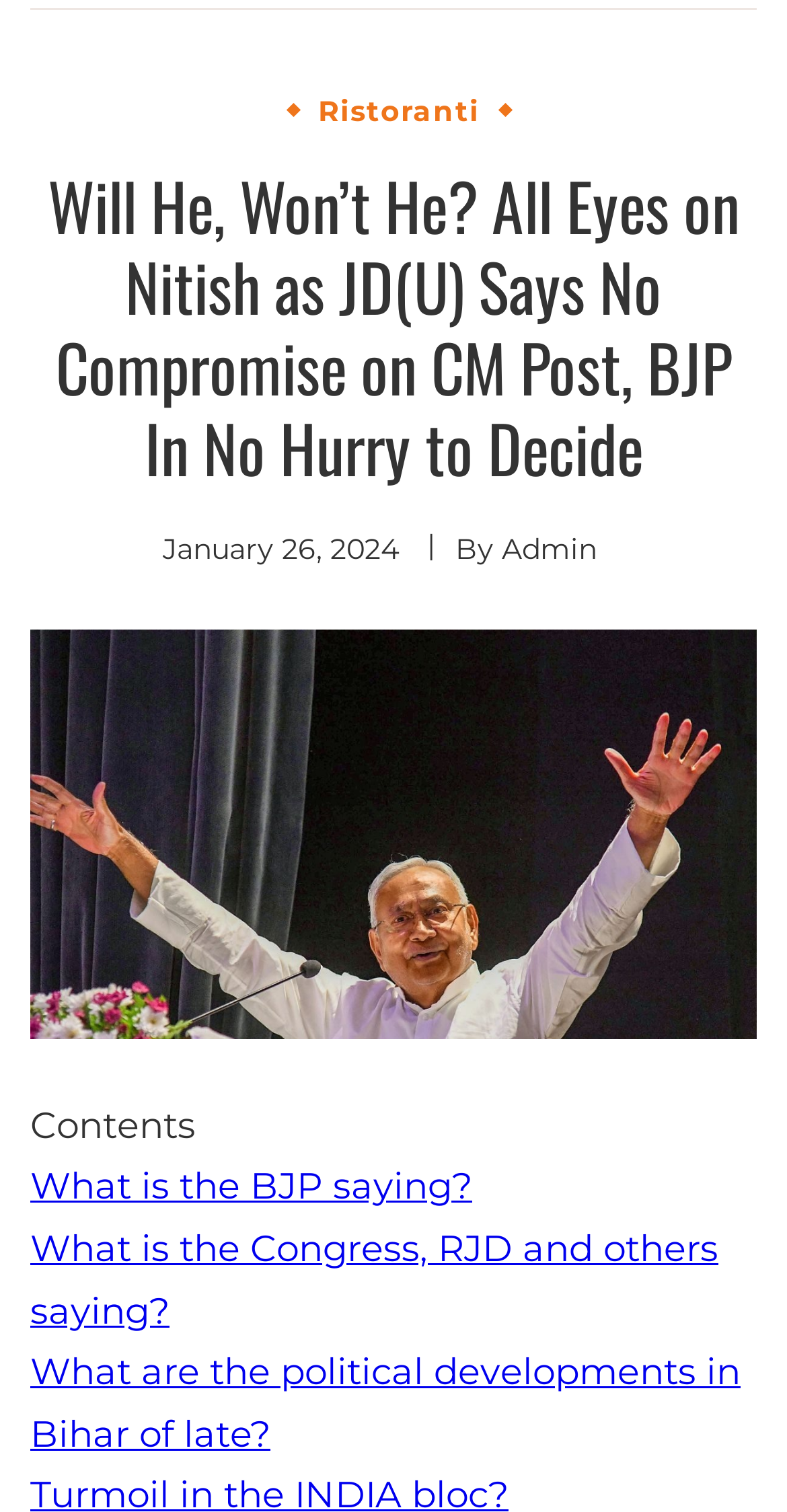Provide the bounding box coordinates for the specified HTML element described in this description: "Ristoranti". The coordinates should be four float numbers ranging from 0 to 1, in the format [left, top, right, bottom].

[0.391, 0.064, 0.622, 0.083]